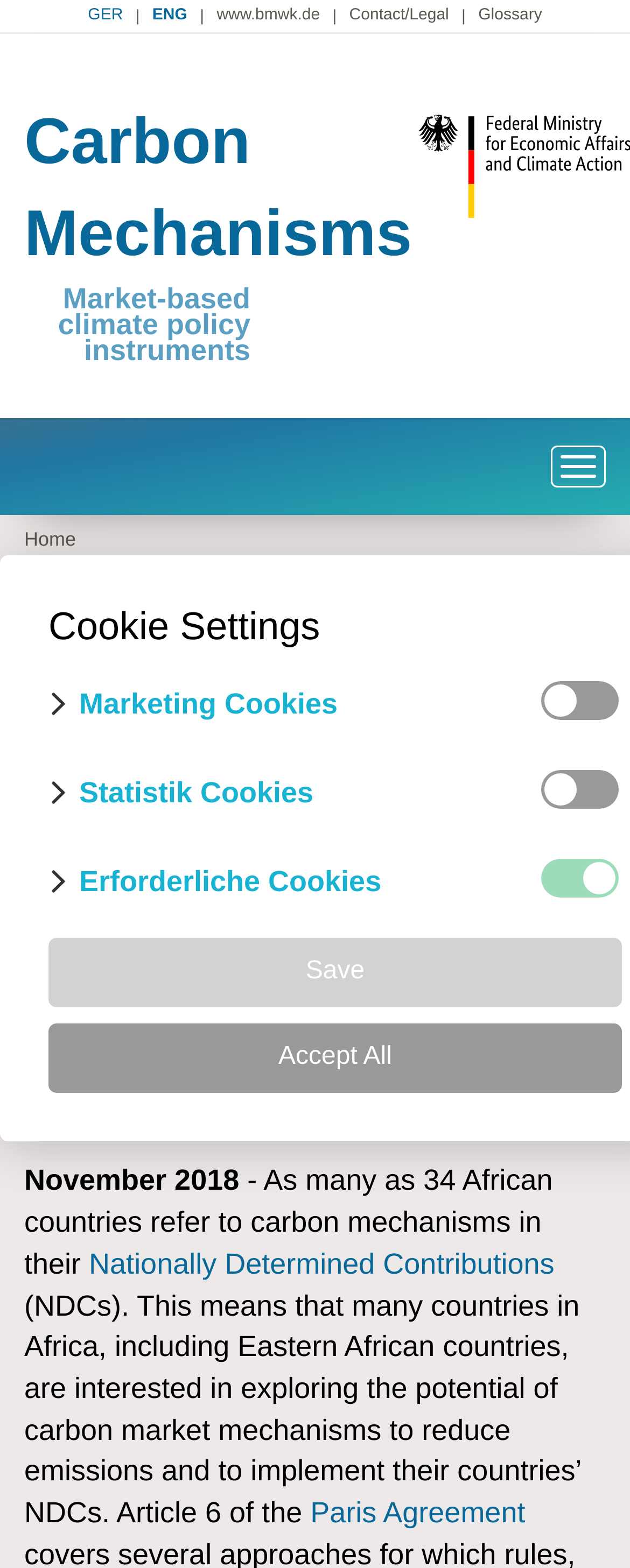Please specify the coordinates of the bounding box for the element that should be clicked to carry out this instruction: "Click the GER link". The coordinates must be four float numbers between 0 and 1, formatted as [left, top, right, bottom].

[0.127, 0.0, 0.208, 0.021]